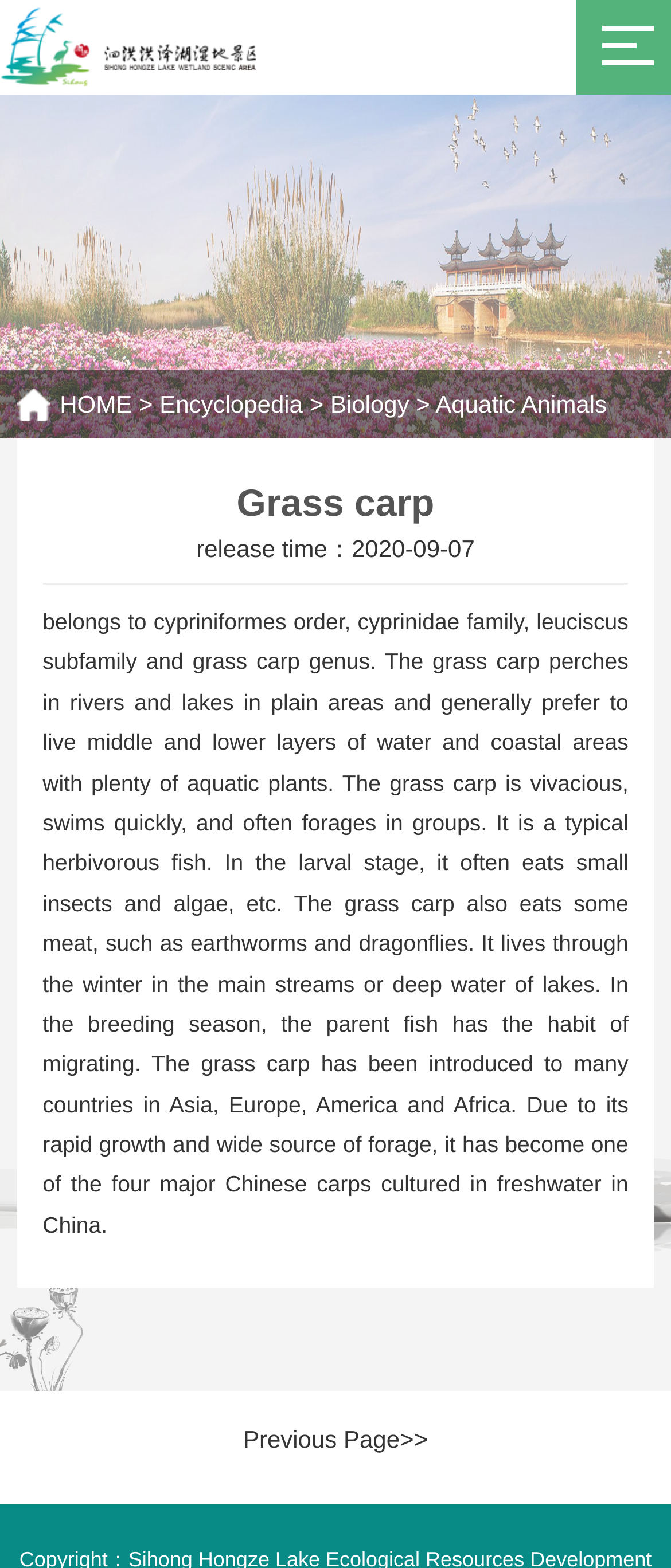Detail the various sections and features present on the webpage.

The webpage is about Grass Carp, a type of fish. At the top left corner, there is a logo image and a link. Below the logo, there is a navigation menu with links to "HOME", "Encyclopedia", "Biology", and "Aquatic Animals". 

The main content of the webpage starts with a heading "Grass Carp" at the top center. Below the heading, there is a release time "2020-09-07" and a brief description of the Grass Carp, stating its order, family, subfamily, and genus. 

Following the brief description, there is a detailed paragraph about the Grass Carp's habitat, behavior, diet, and breeding habits. The text explains that the Grass Carp lives in rivers and lakes, prefers to live in areas with plenty of aquatic plants, and is a herbivorous fish that eats algae, insects, and small animals. 

At the bottom center of the webpage, there is a link to the "Previous Page>>".